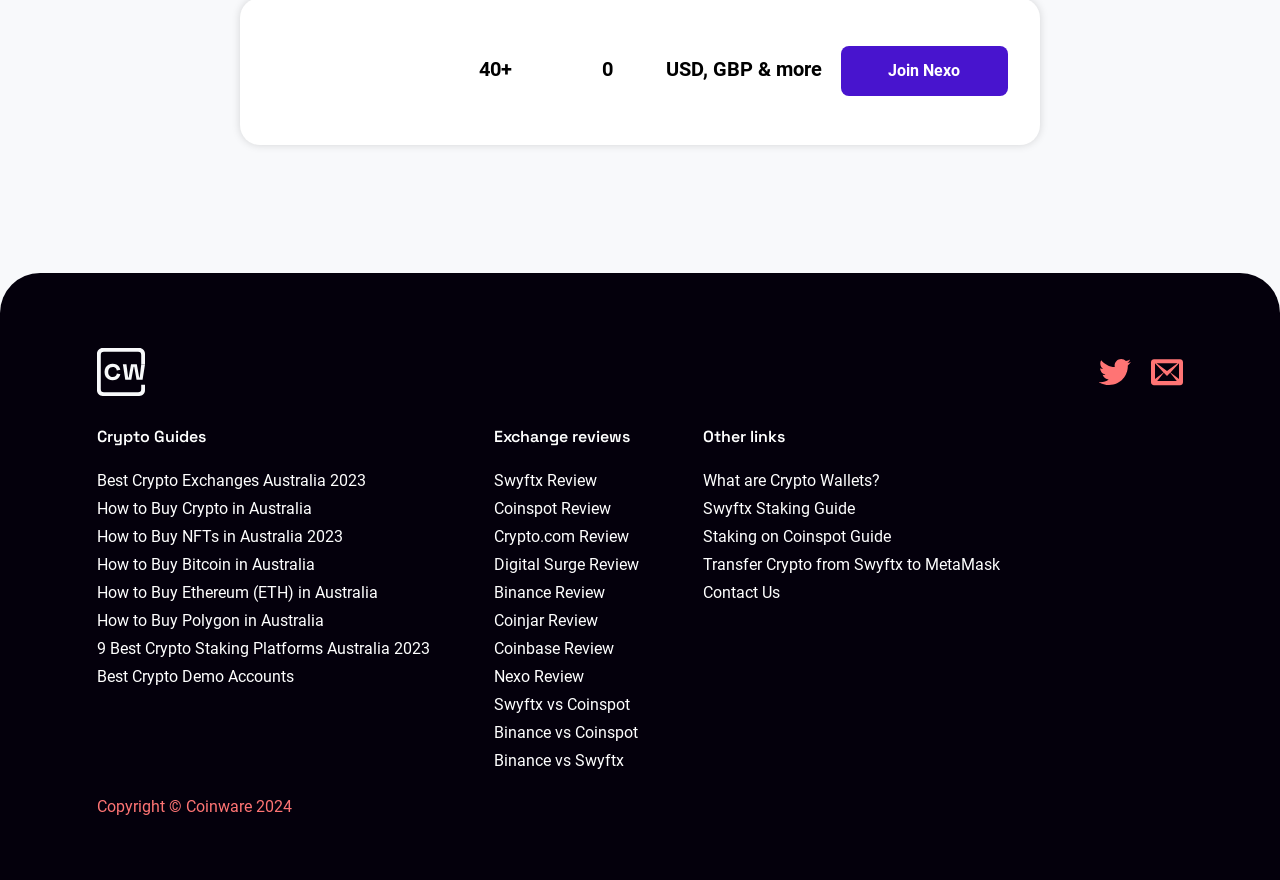Locate the bounding box coordinates of the element I should click to achieve the following instruction: "Review 'Swyftx Review'".

[0.386, 0.535, 0.466, 0.557]